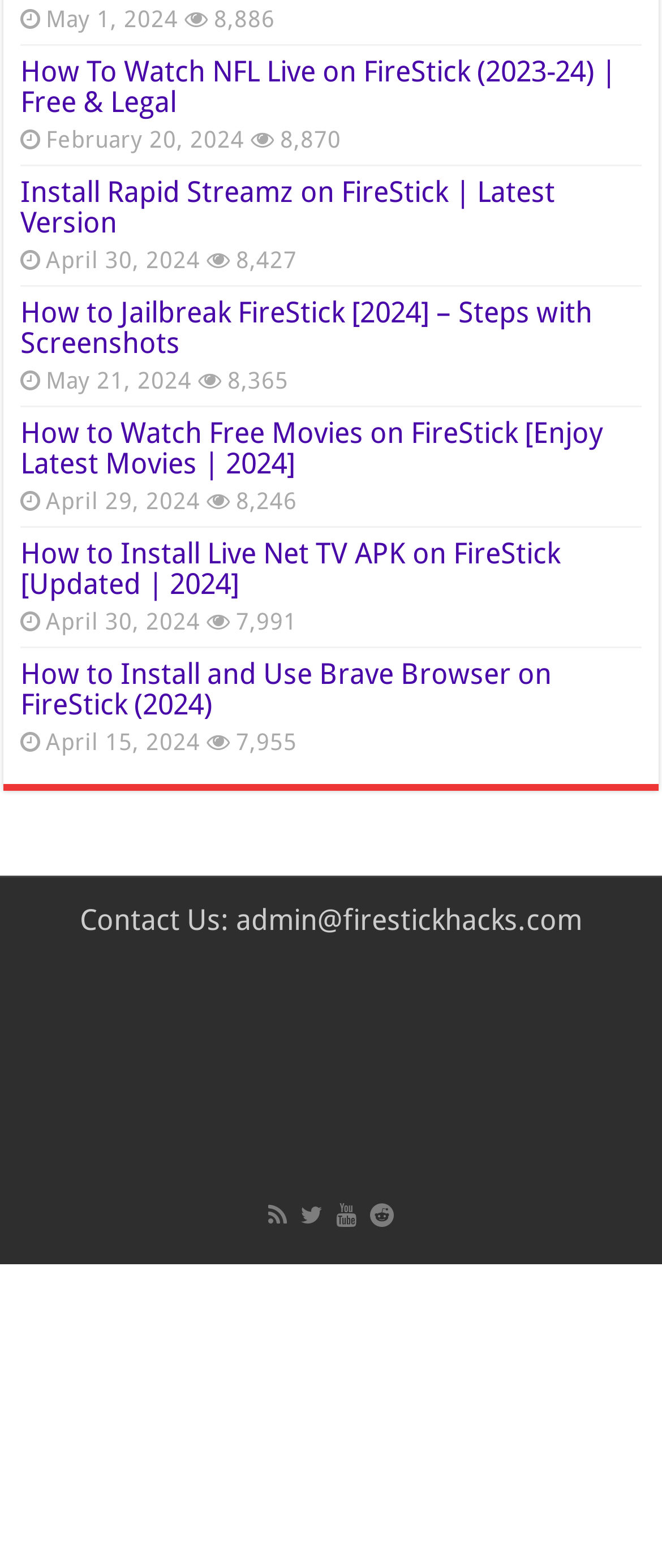How many views does the second article have? Based on the screenshot, please respond with a single word or phrase.

8,870